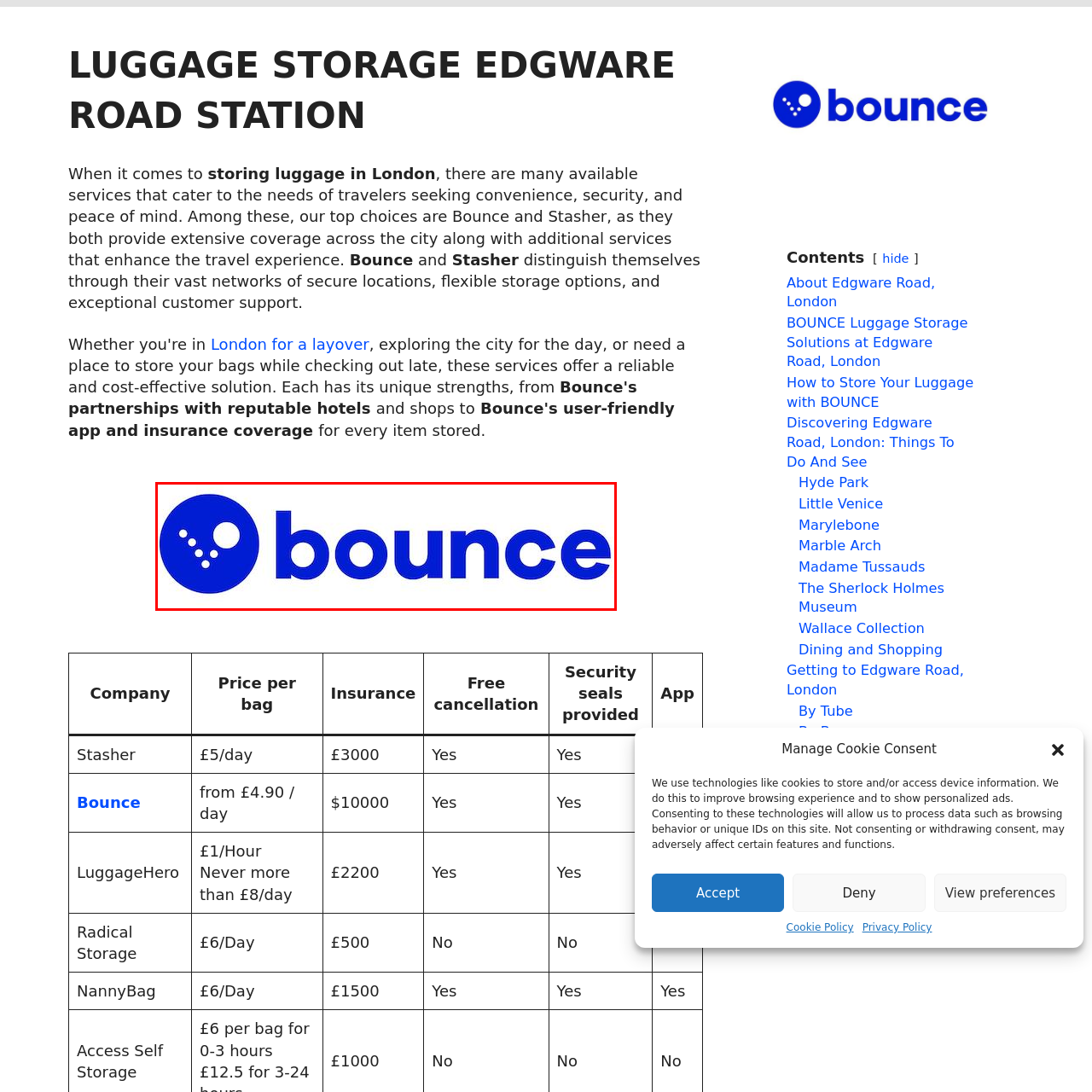Generate a detailed description of the content found inside the red-outlined section of the image.

The image features the Bounce logo, a prominent blue symbol representing a luggage storage service catering to travelers. The logo's design incorporates a circular shape with three smaller circles arranged in a playful manner, emphasizing the brand’s focus on convenience and ease. Bounce specializes in providing secure luggage storage options in various locations, making it a trusted choice for those needing a place to store bags while exploring the city or managing travel logistics. The vibrant blue color of the logo exudes a sense of reliability and friendliness, appealing to those seeking a stress-free travel experience.